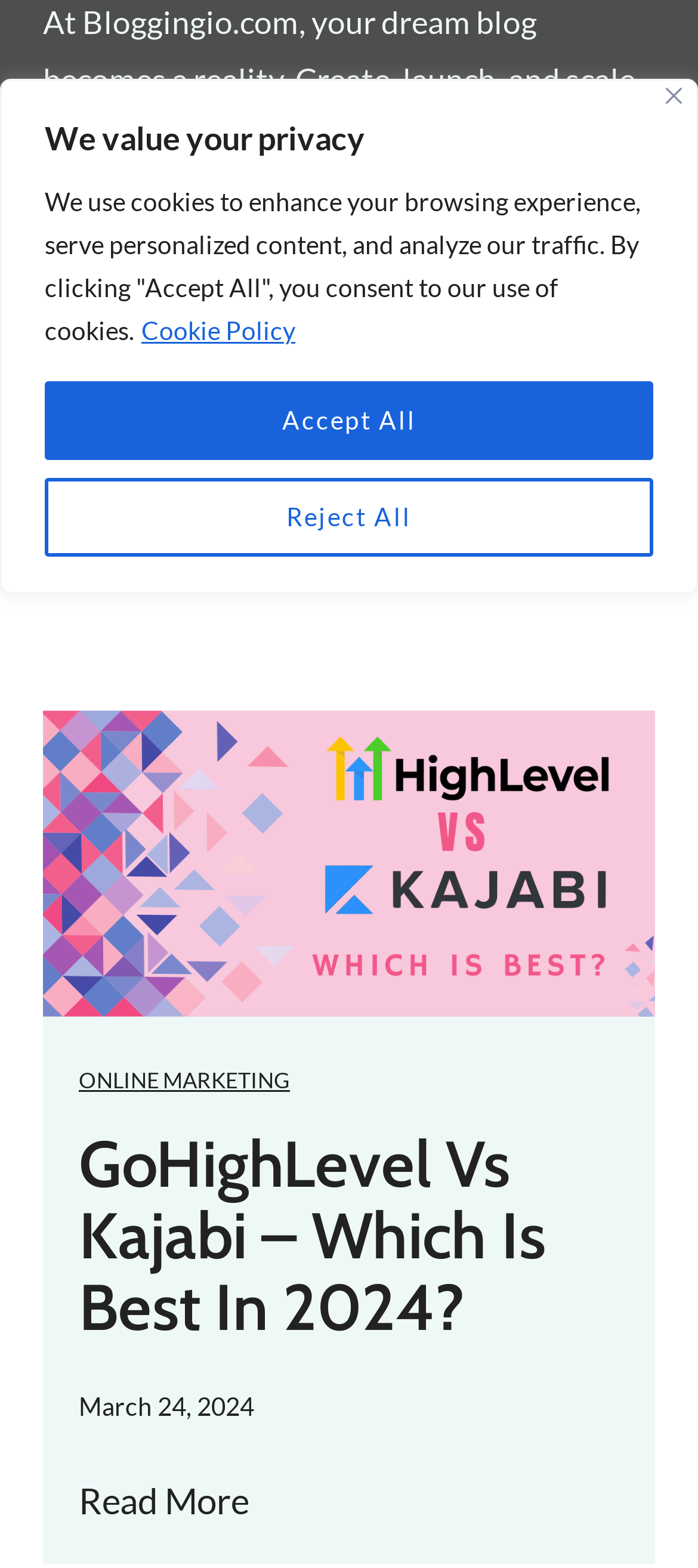Identify the bounding box of the UI element that matches this description: "Online Marketing".

[0.113, 0.68, 0.415, 0.697]